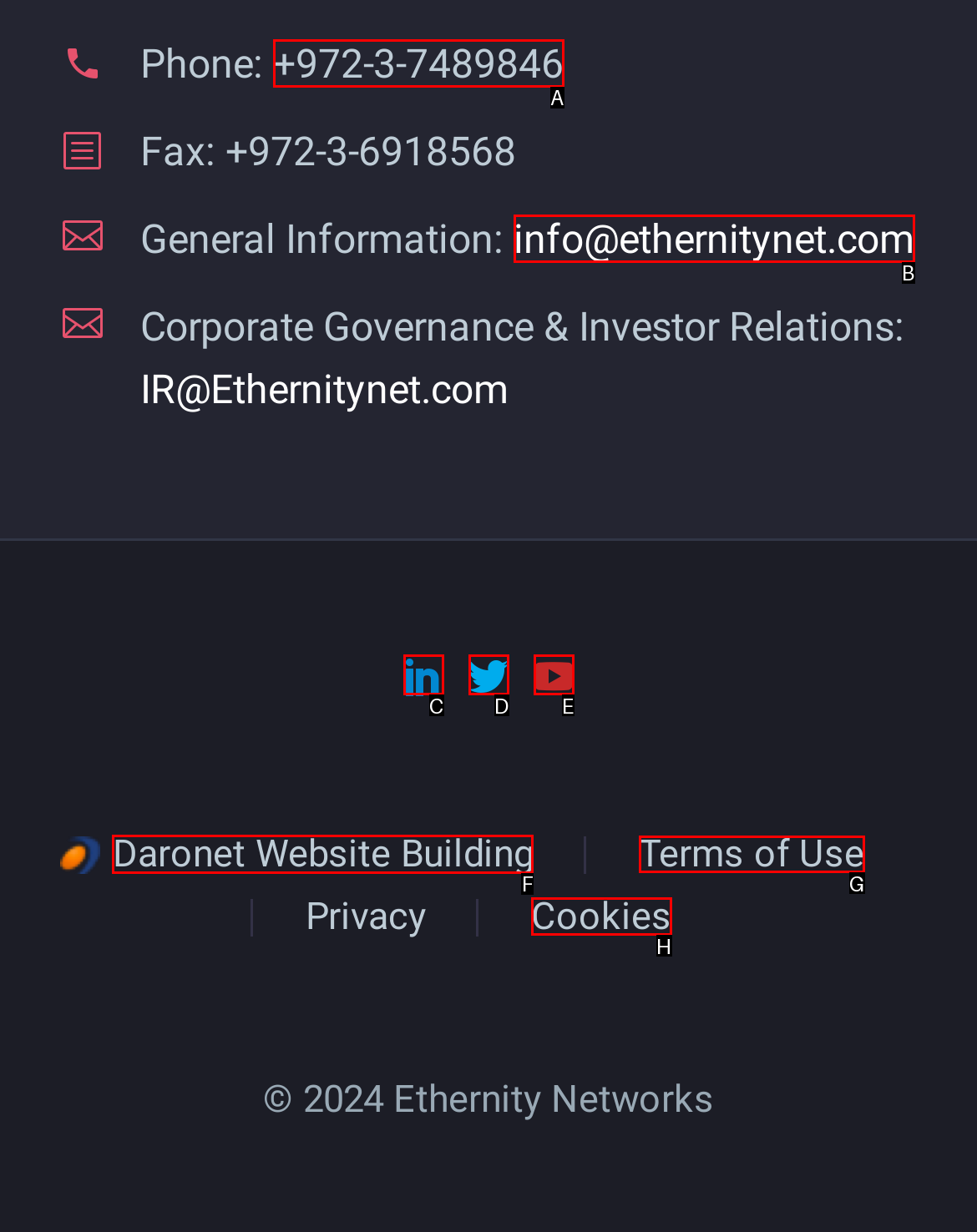To perform the task "Visit the Daronet Website Building page", which UI element's letter should you select? Provide the letter directly.

F